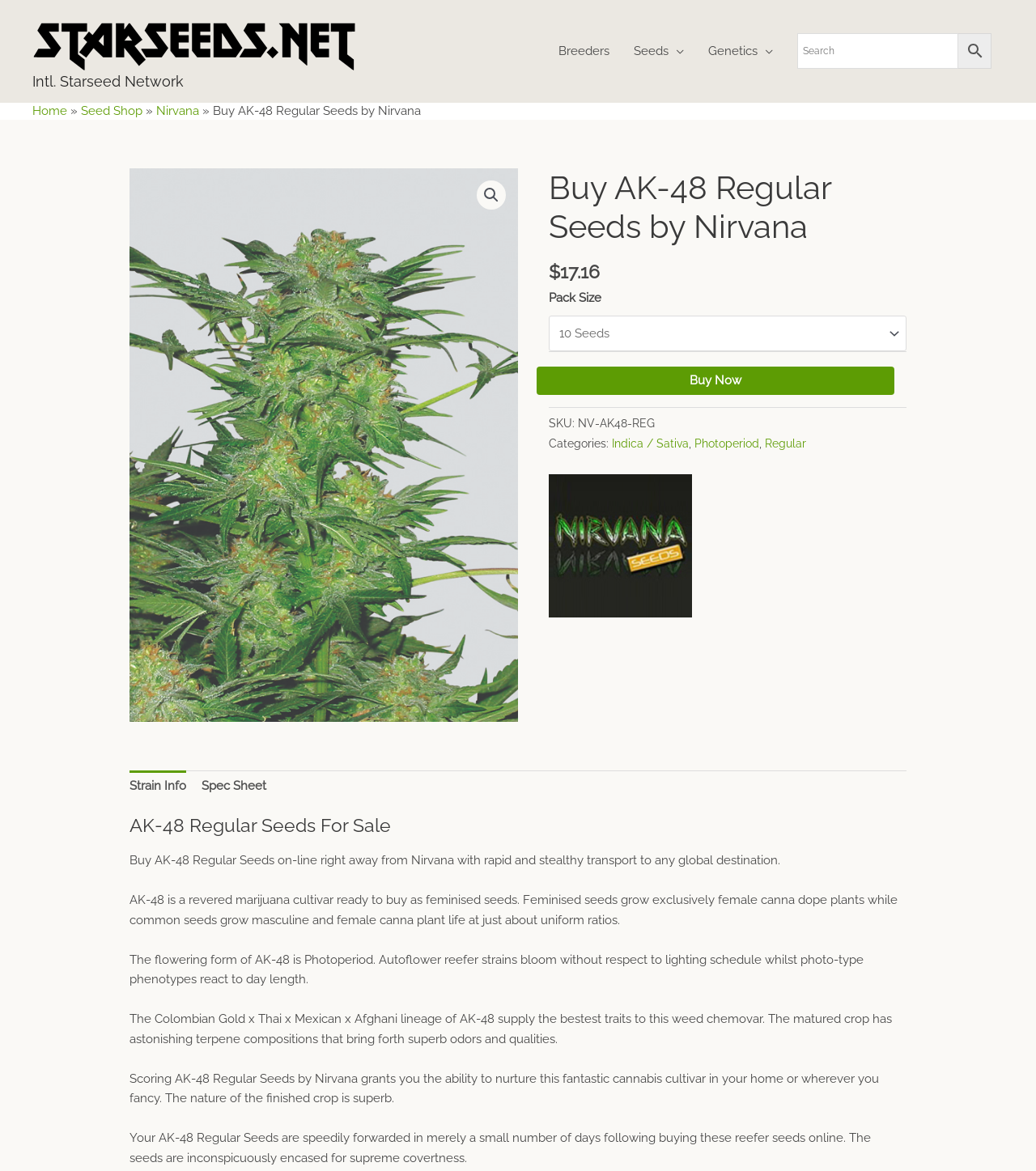Please provide the bounding box coordinates for the element that needs to be clicked to perform the following instruction: "Buy AK-48 Regular Seeds now". The coordinates should be given as four float numbers between 0 and 1, i.e., [left, top, right, bottom].

[0.518, 0.313, 0.863, 0.337]